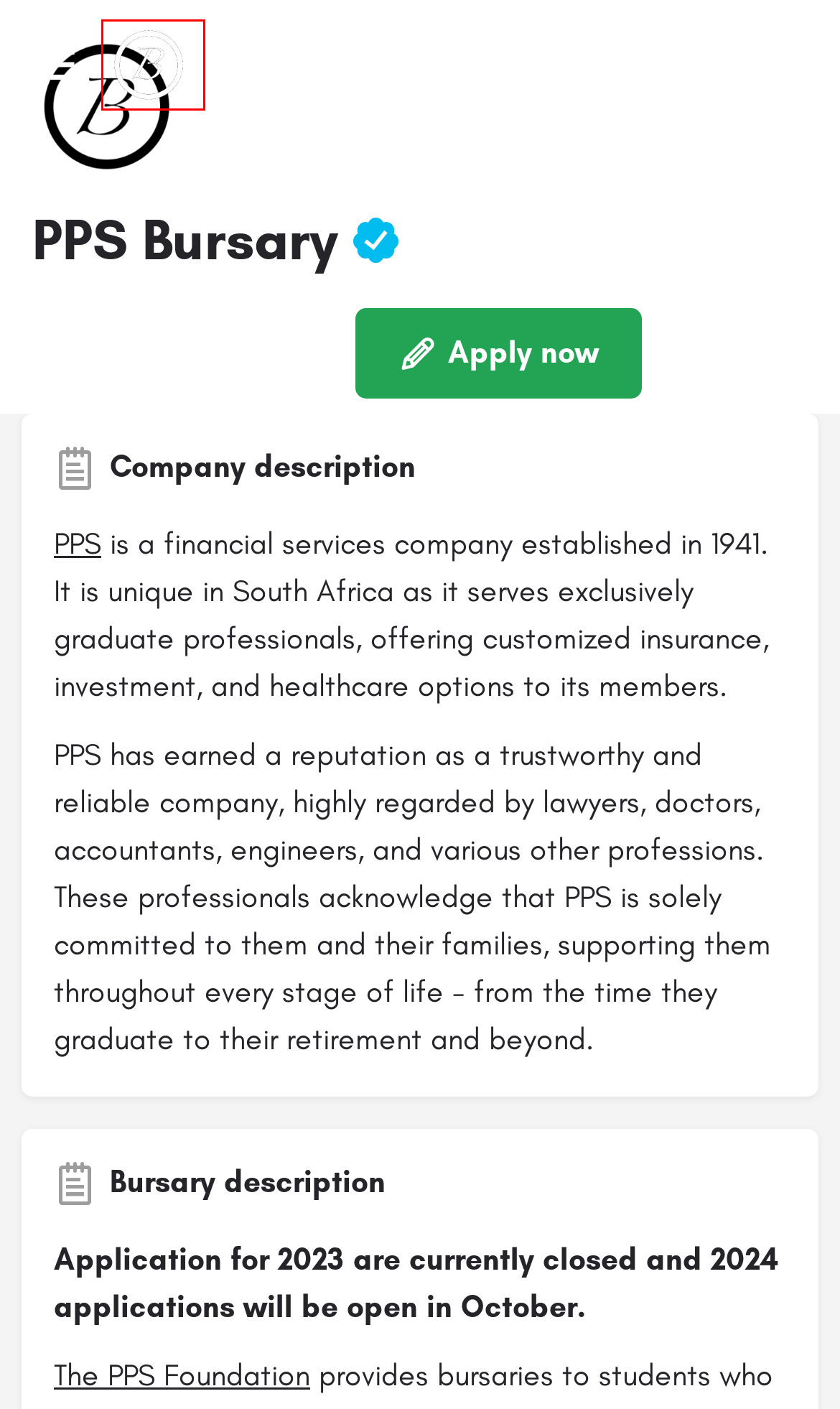You have a screenshot of a webpage with an element surrounded by a red bounding box. Choose the webpage description that best describes the new page after clicking the element inside the red bounding box. Here are the candidates:
A. Bursaries - Detailed list of 2022 South African Bursaries
B. National Archives | Bursaries
C. Law Archives | Bursaries
D. Institutions: Universities of Technology - FundiConnect
E. Humanities Archives | Bursaries
F. Accounting Archives | Bursaries
G. Commerce Archives | Bursaries
H. Books and learning materials Archives | Bursaries

A